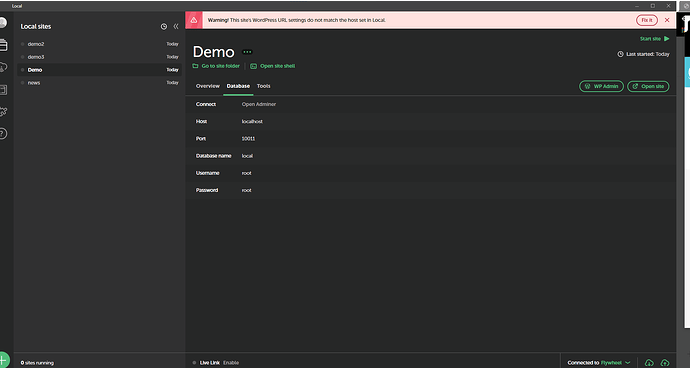Provide an in-depth description of all elements within the image.

The image displays a dashboard from Local, a WordPress development tool, showcasing a specific local site named "Demo." The interface highlights several sections relevant to database management under the "Database" tab. Key details such as "Host," "Port," "Database name," "Username," and "Password" are presented, indicating connectivity information for database administration. Notably, a warning message at the top states that the WordPress URL settings do not align with the host configured in Local, suggesting potential configuration issues that may need to be addressed. The layout is sleek and modern, aligning with the user-friendly design principles of Local, enhancing the developer's experience while managing their website settings.